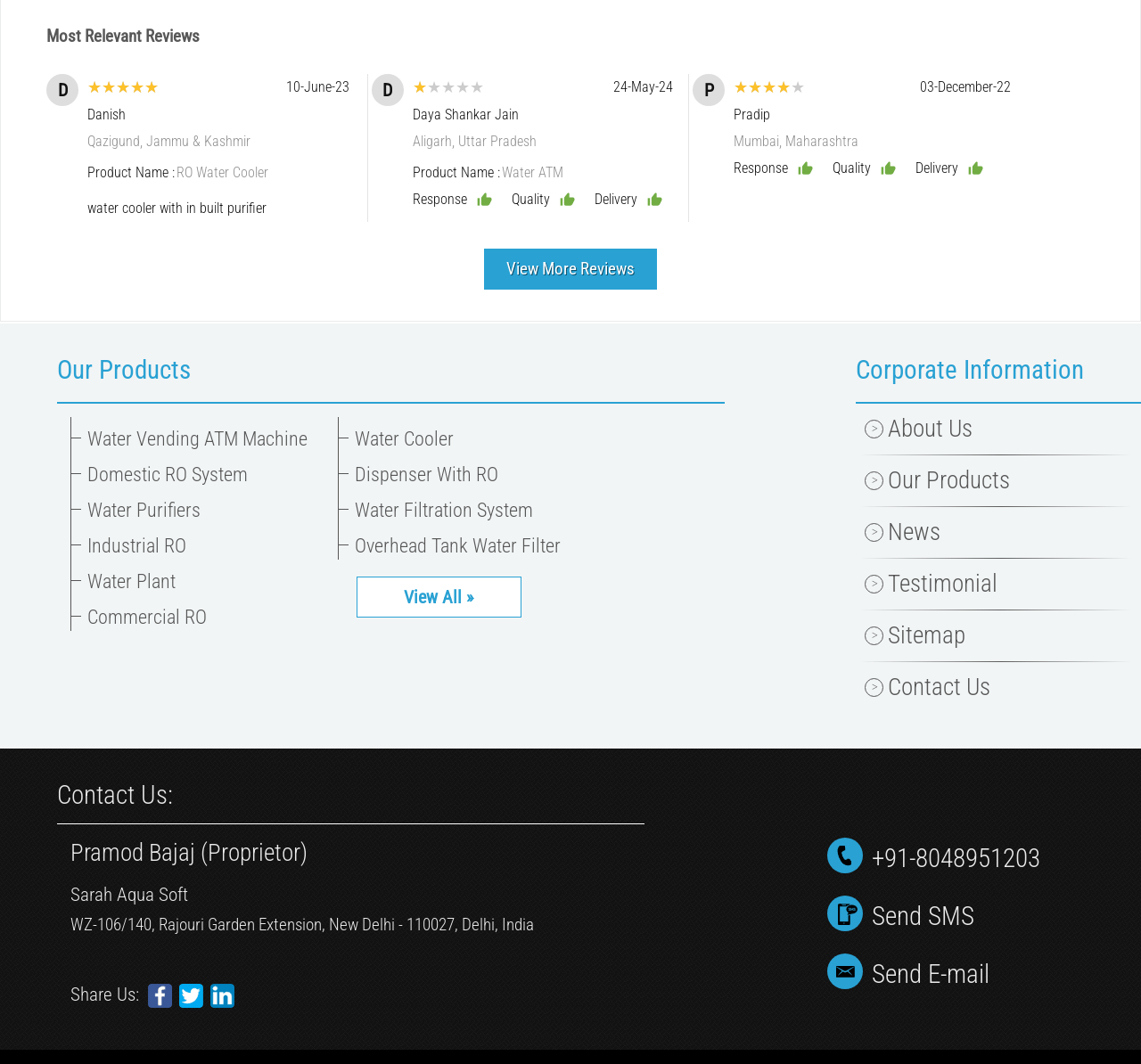Provide the bounding box coordinates for the UI element that is described as: "Contact Us:".

[0.05, 0.733, 0.152, 0.761]